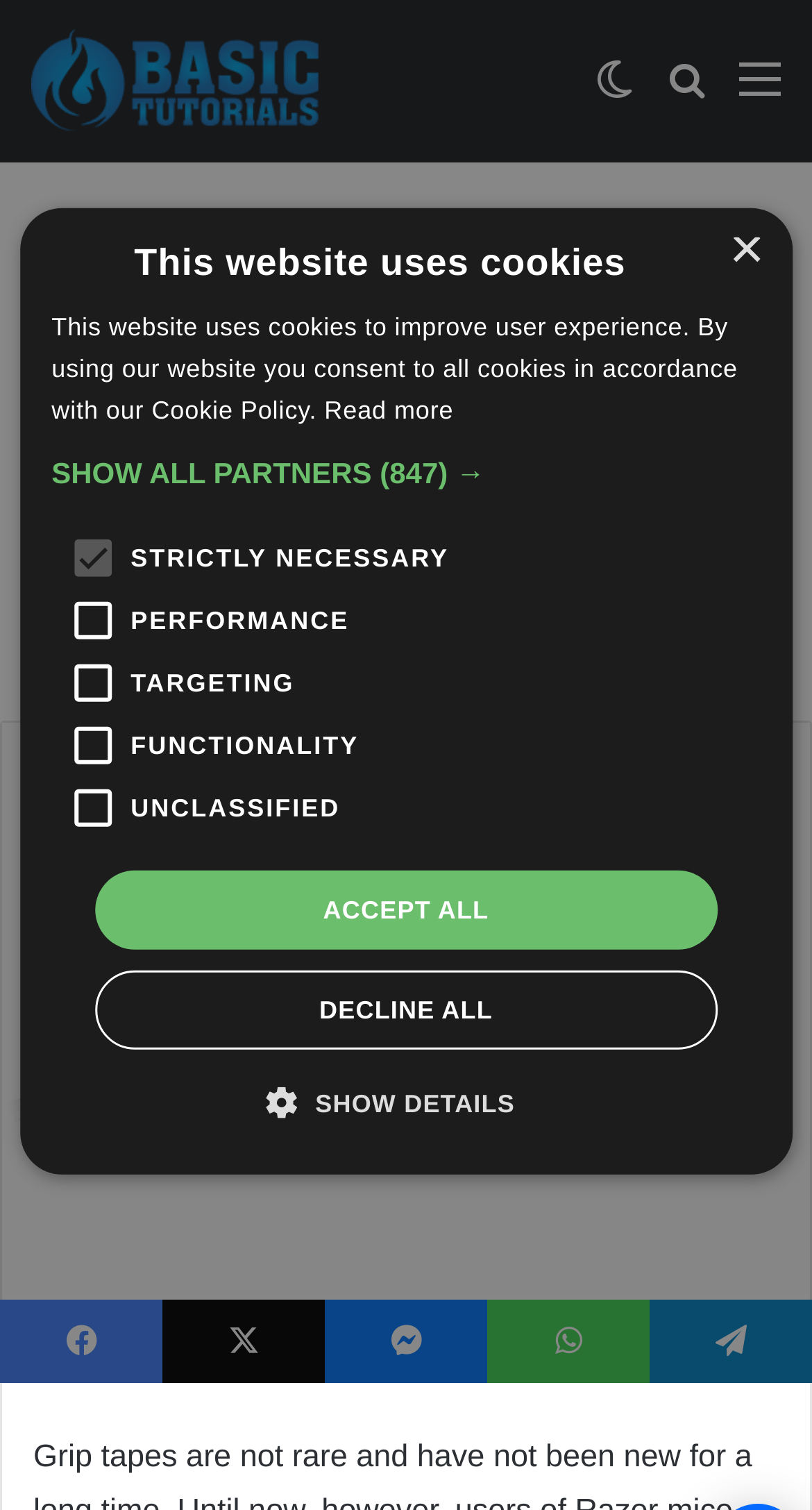Generate the text content of the main headline of the webpage.

Razer presents Grip-Tape for better grip